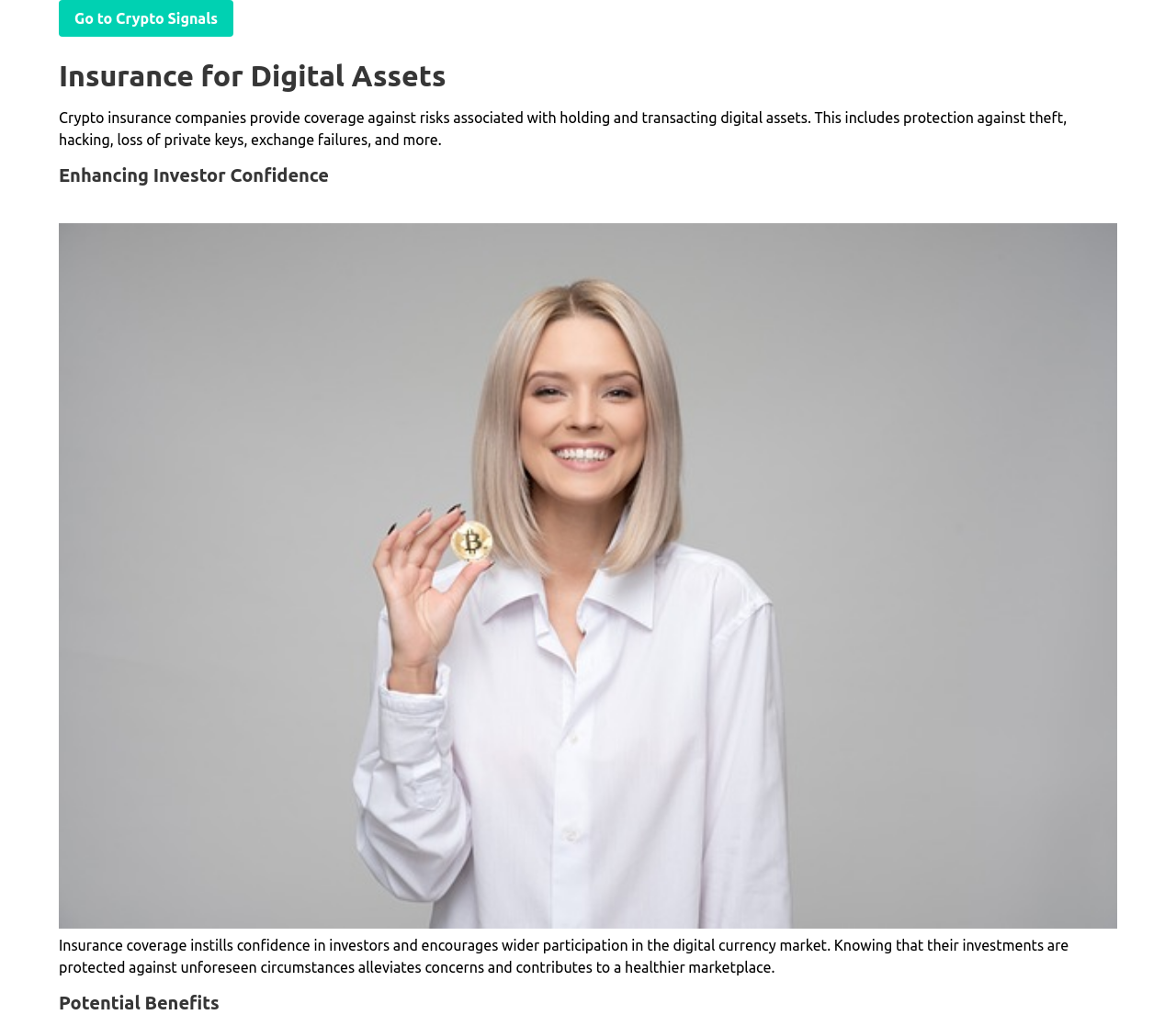Predict the bounding box of the UI element based on the description: "Go to Crypto Signals". The coordinates should be four float numbers between 0 and 1, formatted as [left, top, right, bottom].

[0.05, 0.0, 0.198, 0.036]